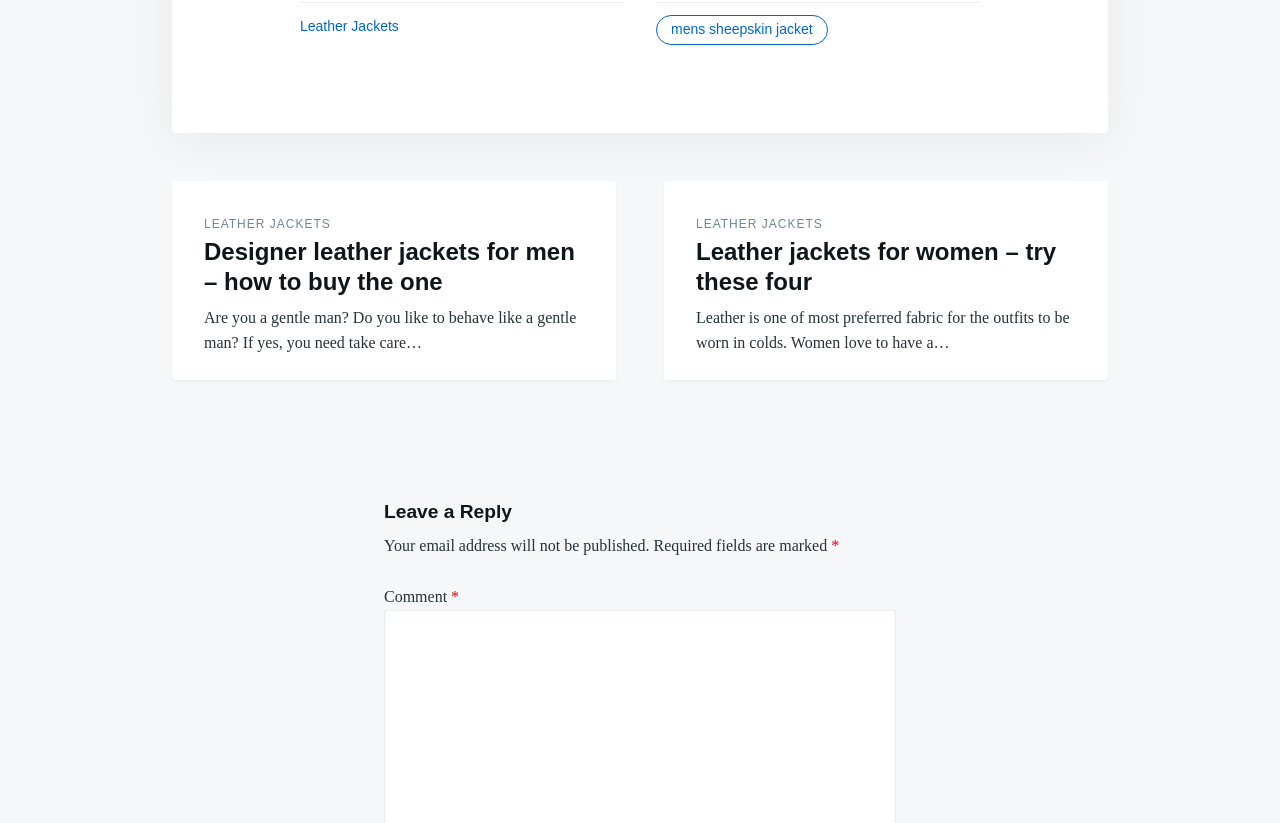Kindly respond to the following question with a single word or a brief phrase: 
What is the main topic of the first article?

Leather jackets